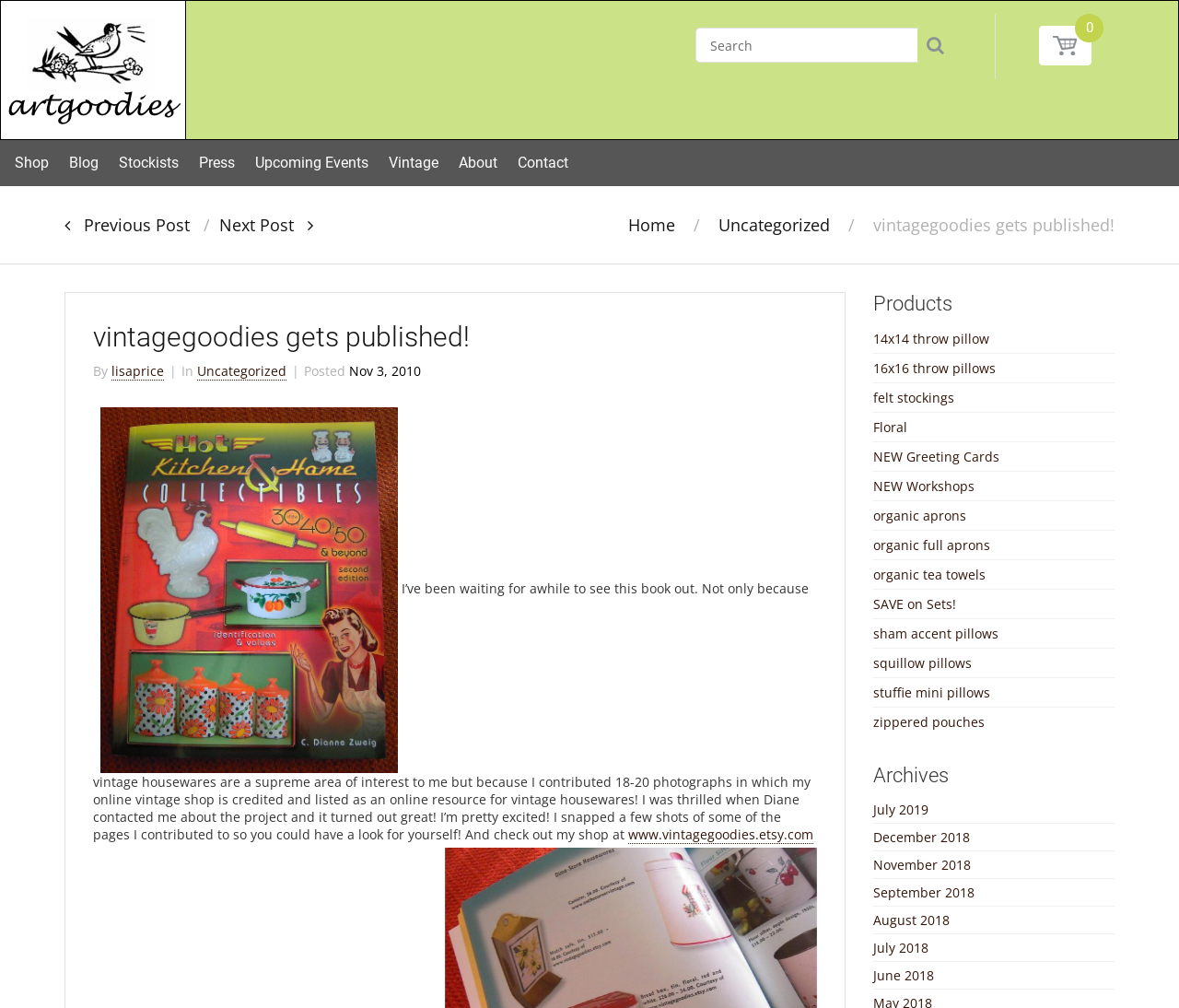Please provide a short answer using a single word or phrase for the question:
What is the category of the latest post?

Uncategorized